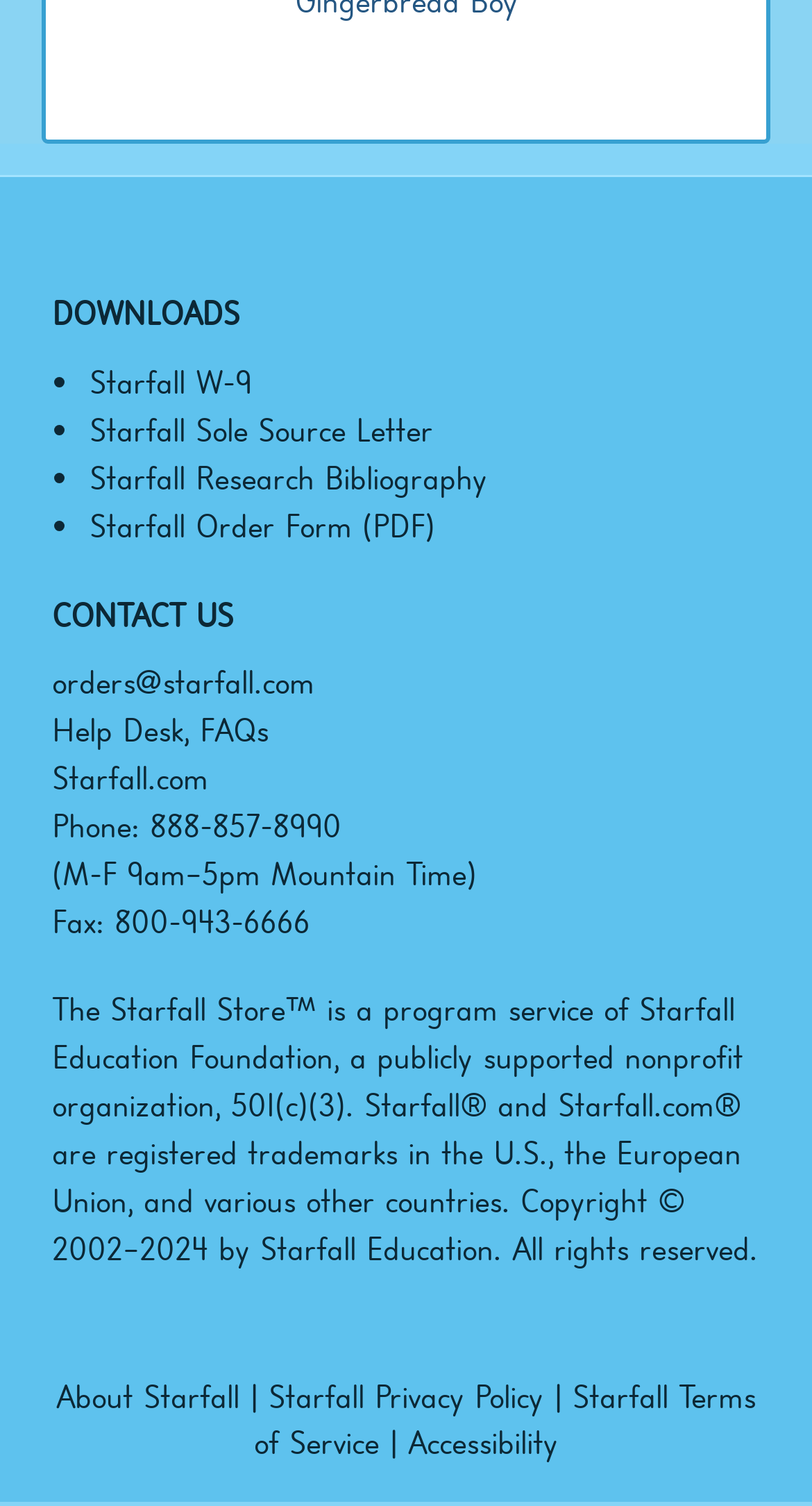Find the bounding box coordinates of the clickable region needed to perform the following instruction: "download Starfall W-9". The coordinates should be provided as four float numbers between 0 and 1, i.e., [left, top, right, bottom].

[0.11, 0.24, 0.936, 0.271]